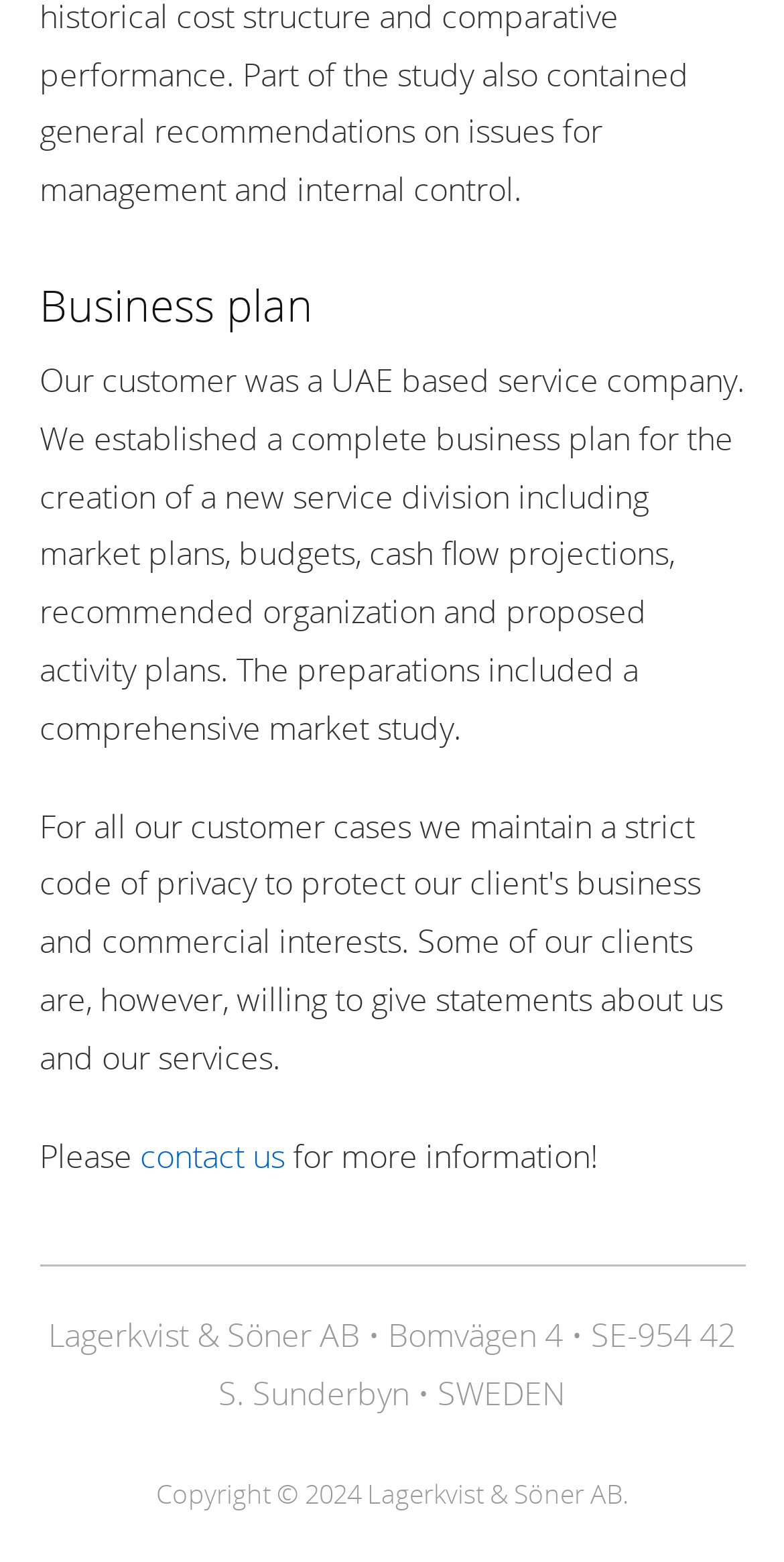Give a succinct answer to this question in a single word or phrase: 
What is the address of the company?

Bomvägen 4, SE-954 42 S. Sunderbyn, SWEDEN